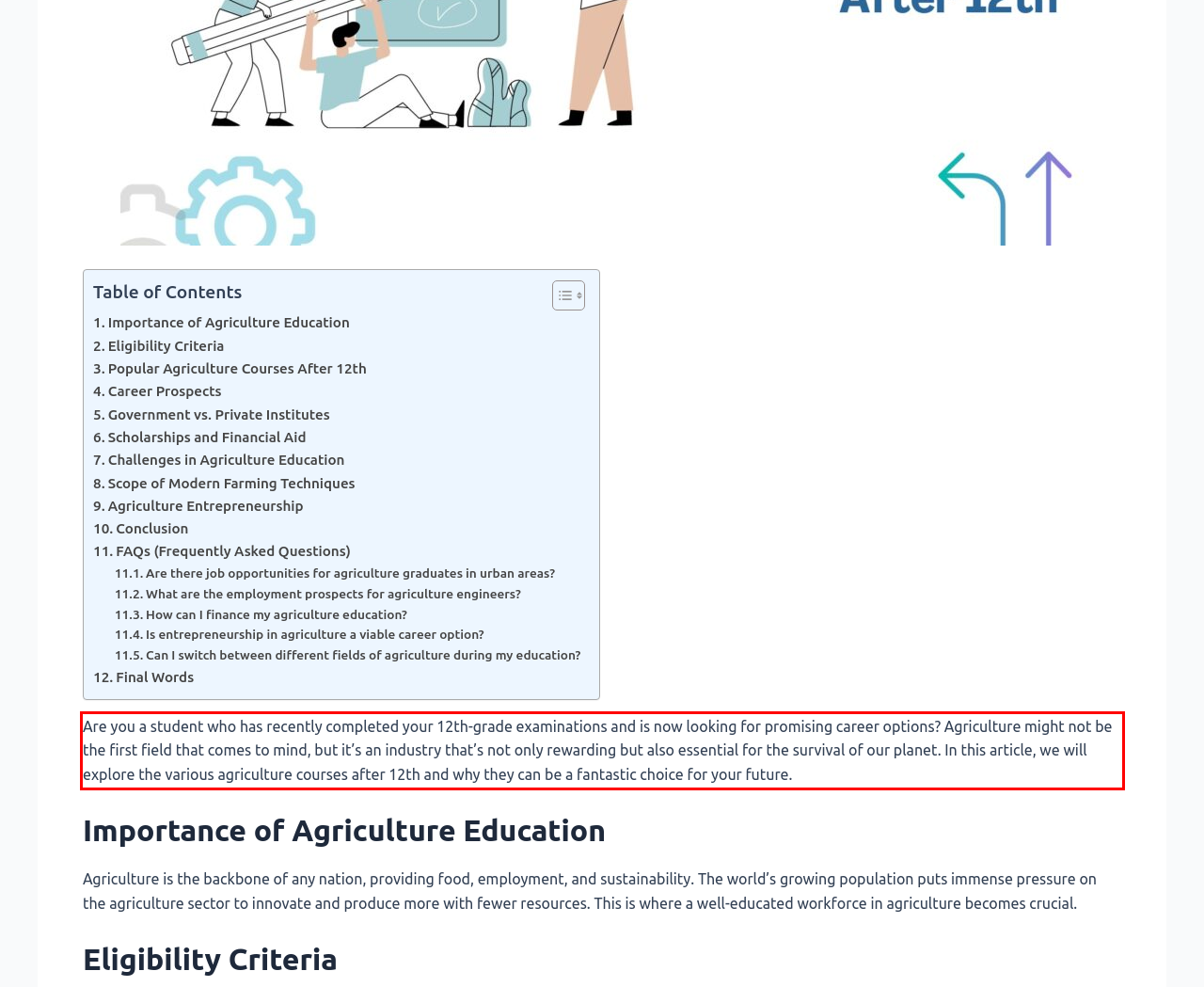You have a screenshot of a webpage, and there is a red bounding box around a UI element. Utilize OCR to extract the text within this red bounding box.

Are you a student who has recently completed your 12th-grade examinations and is now looking for promising career options? Agriculture might not be the first field that comes to mind, but it’s an industry that’s not only rewarding but also essential for the survival of our planet. In this article, we will explore the various agriculture courses after 12th and why they can be a fantastic choice for your future.